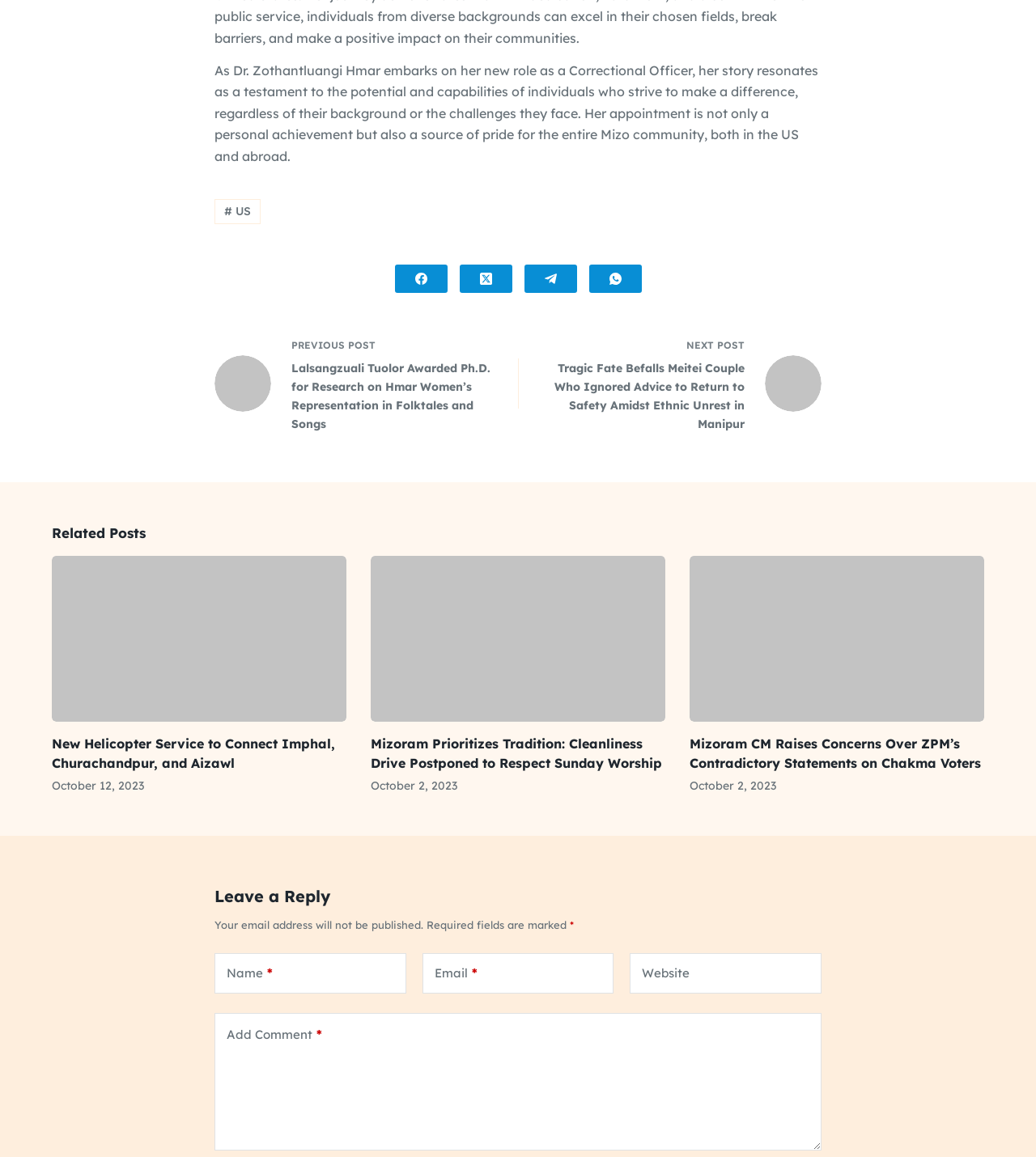Respond to the following query with just one word or a short phrase: 
How many social media links are present on the webpage?

5